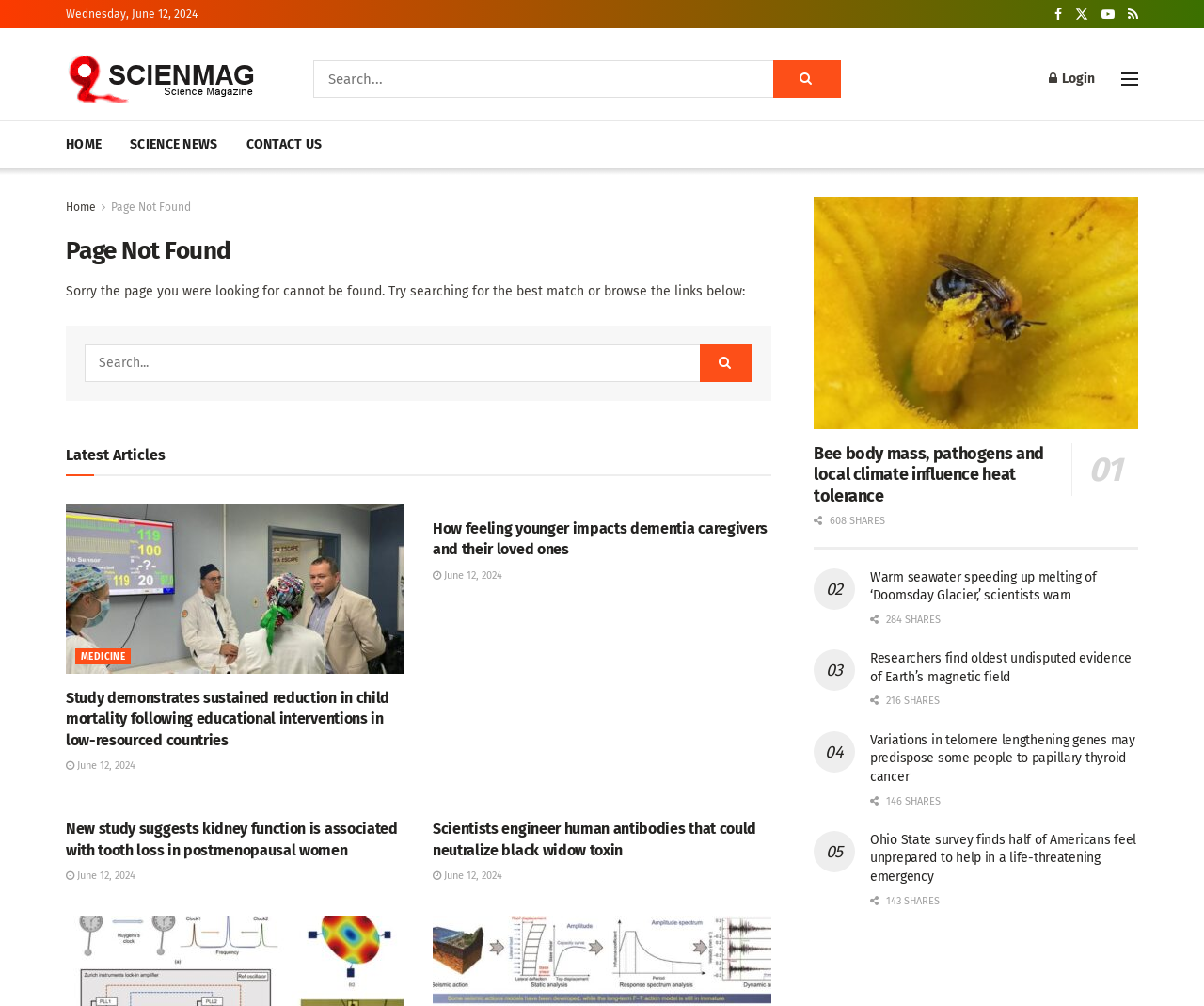Could you provide the bounding box coordinates for the portion of the screen to click to complete this instruction: "Click on the Science link"?

[0.055, 0.054, 0.216, 0.102]